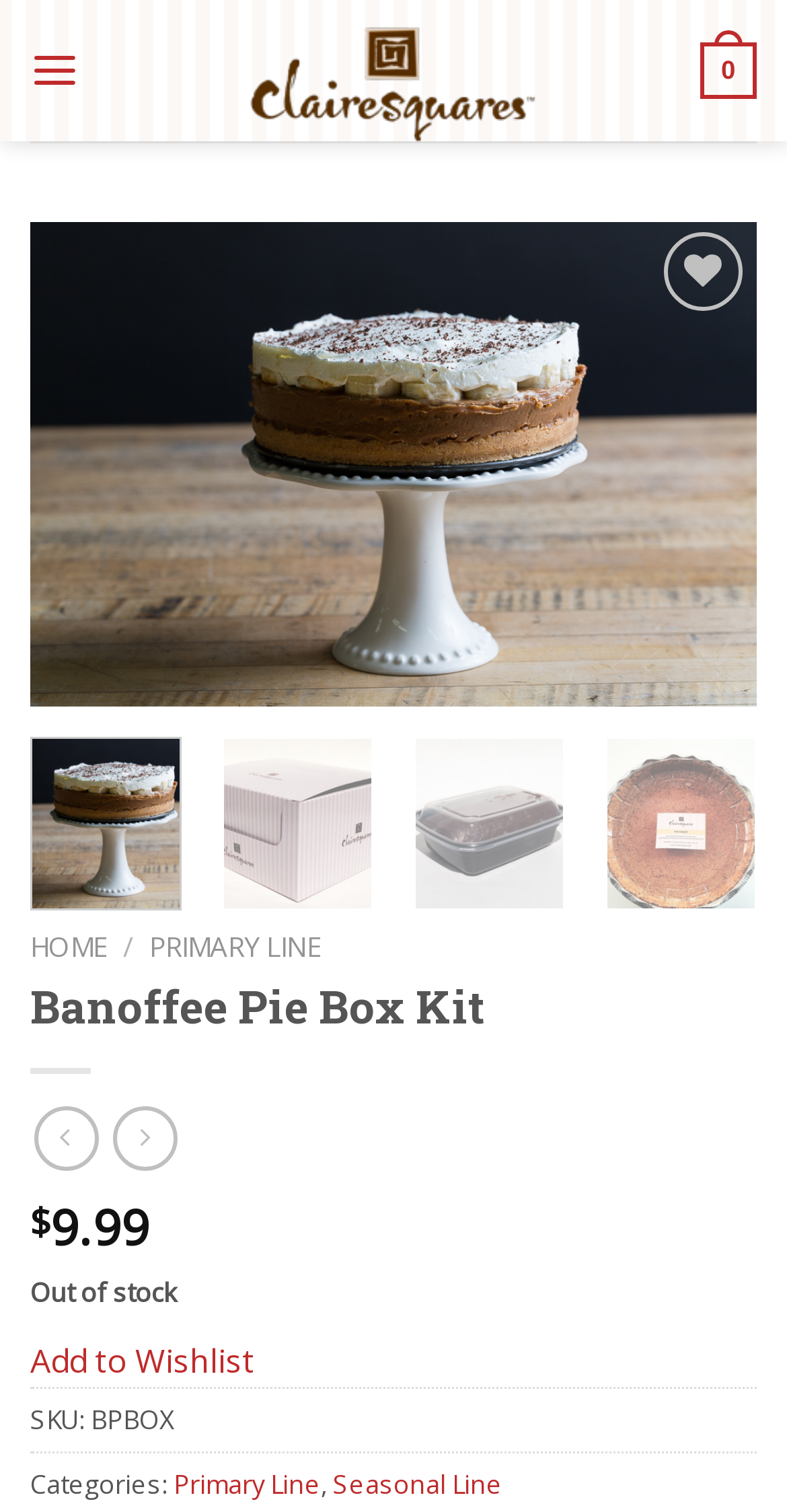Determine the bounding box coordinates for the area that needs to be clicked to fulfill this task: "View the PRIMARY LINE category". The coordinates must be given as four float numbers between 0 and 1, i.e., [left, top, right, bottom].

[0.19, 0.613, 0.408, 0.638]